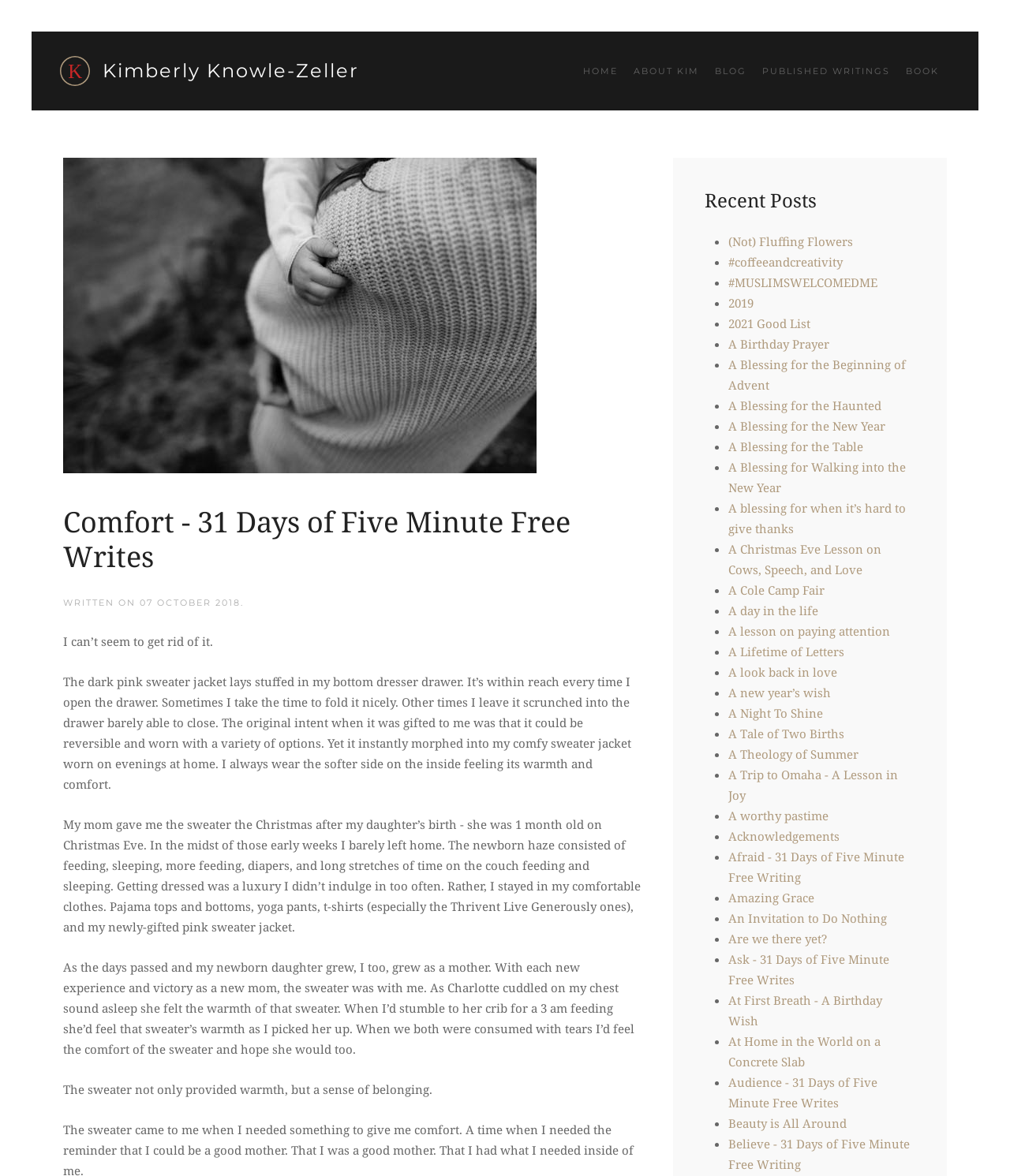Highlight the bounding box coordinates of the element that should be clicked to carry out the following instruction: "Click on the link '(Not) Fluffing Flowers'". The coordinates must be given as four float numbers ranging from 0 to 1, i.e., [left, top, right, bottom].

[0.721, 0.199, 0.845, 0.212]